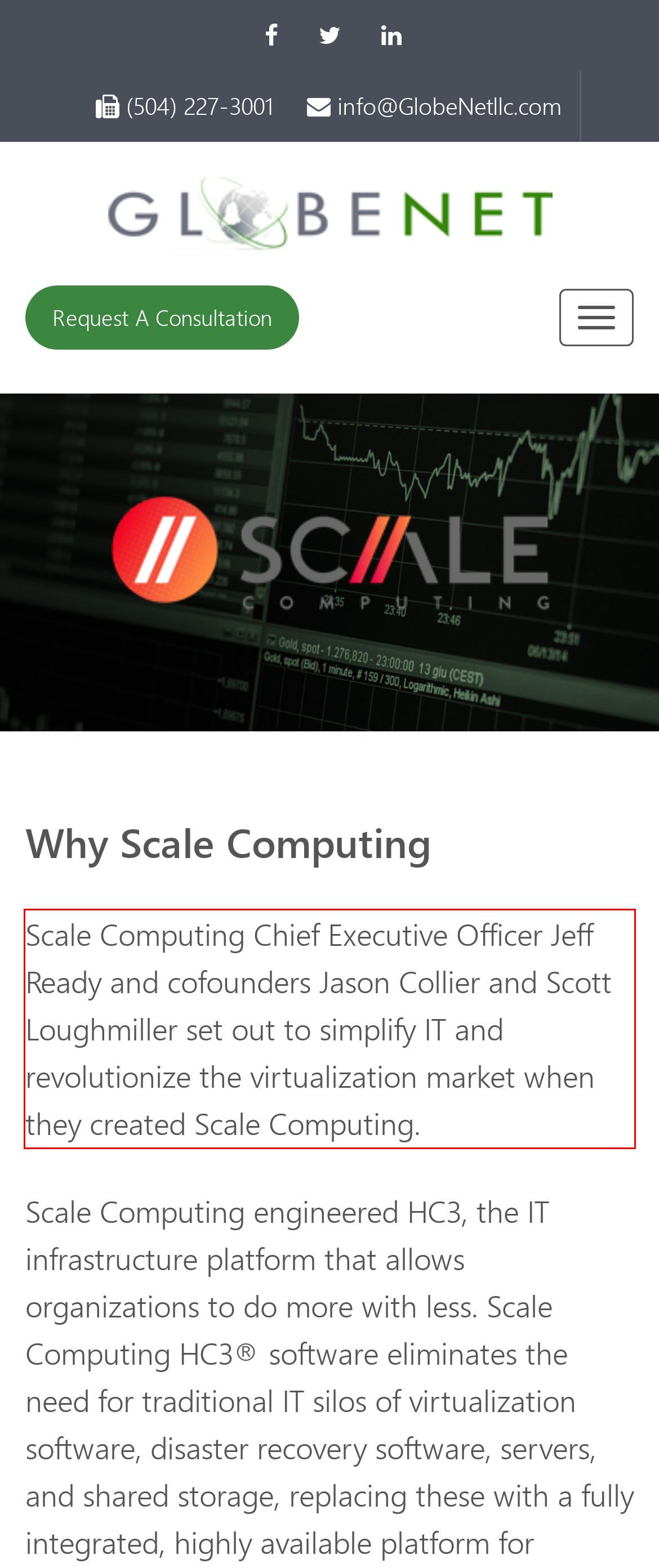Locate the red bounding box in the provided webpage screenshot and use OCR to determine the text content inside it.

Scale Computing Chief Executive Officer Jeff Ready and cofounders Jason Collier and Scott Loughmiller set out to simplify IT and revolutionize the virtualization market when they created Scale Computing.